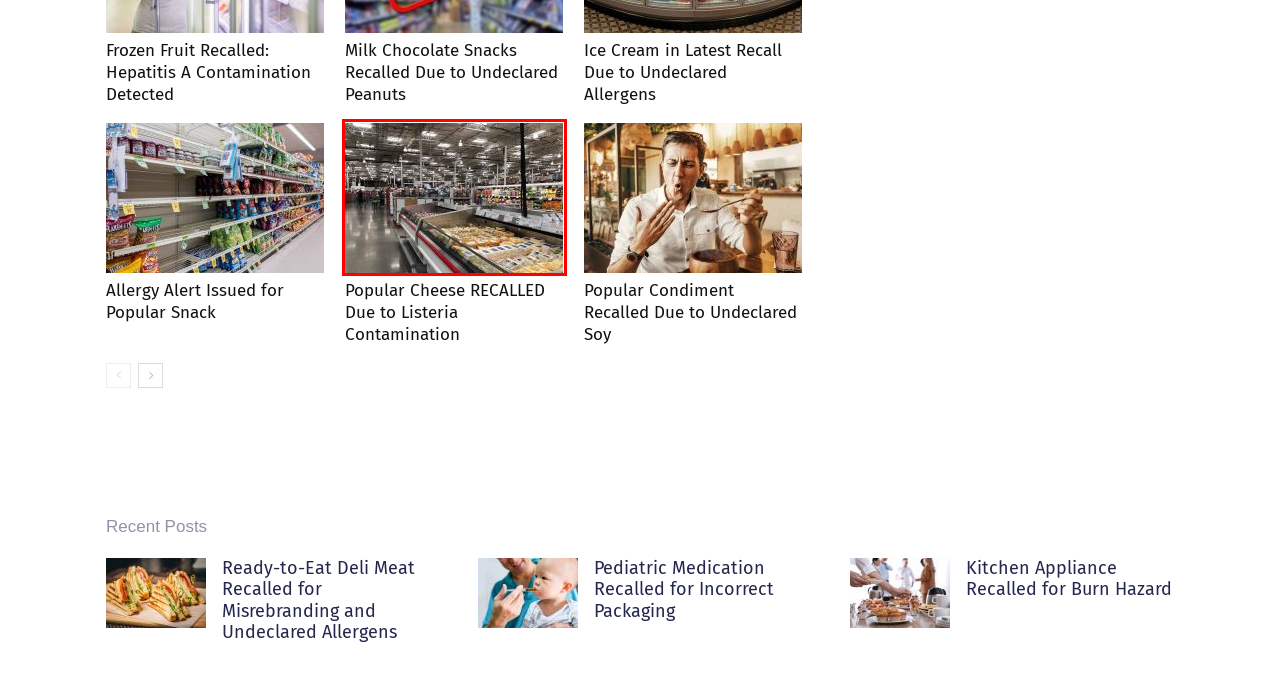Observe the screenshot of a webpage with a red bounding box highlighting an element. Choose the webpage description that accurately reflects the new page after the element within the bounding box is clicked. Here are the candidates:
A. Ready-to-Eat Deli Meat Recalled for Misrebranding and Undeclared Allergens | Healthy Examiner
B. Health | Healthy Examiner
C. About Us | Healthy Examiner
D. Kitchen Appliance Recalled for Burn Hazard | Healthy Examiner
E. Pediatric Medication Recalled for Incorrect Packaging | Healthy Examiner
F. Allergy Alert Issued for Popular Snack | Healthy Examiner
G. Popular Cheese RECALLED Due to Listeria Contamination | Healthy Examiner
H. Popular Condiment Recalled Due to Undeclared Soy | Healthy Examiner

G